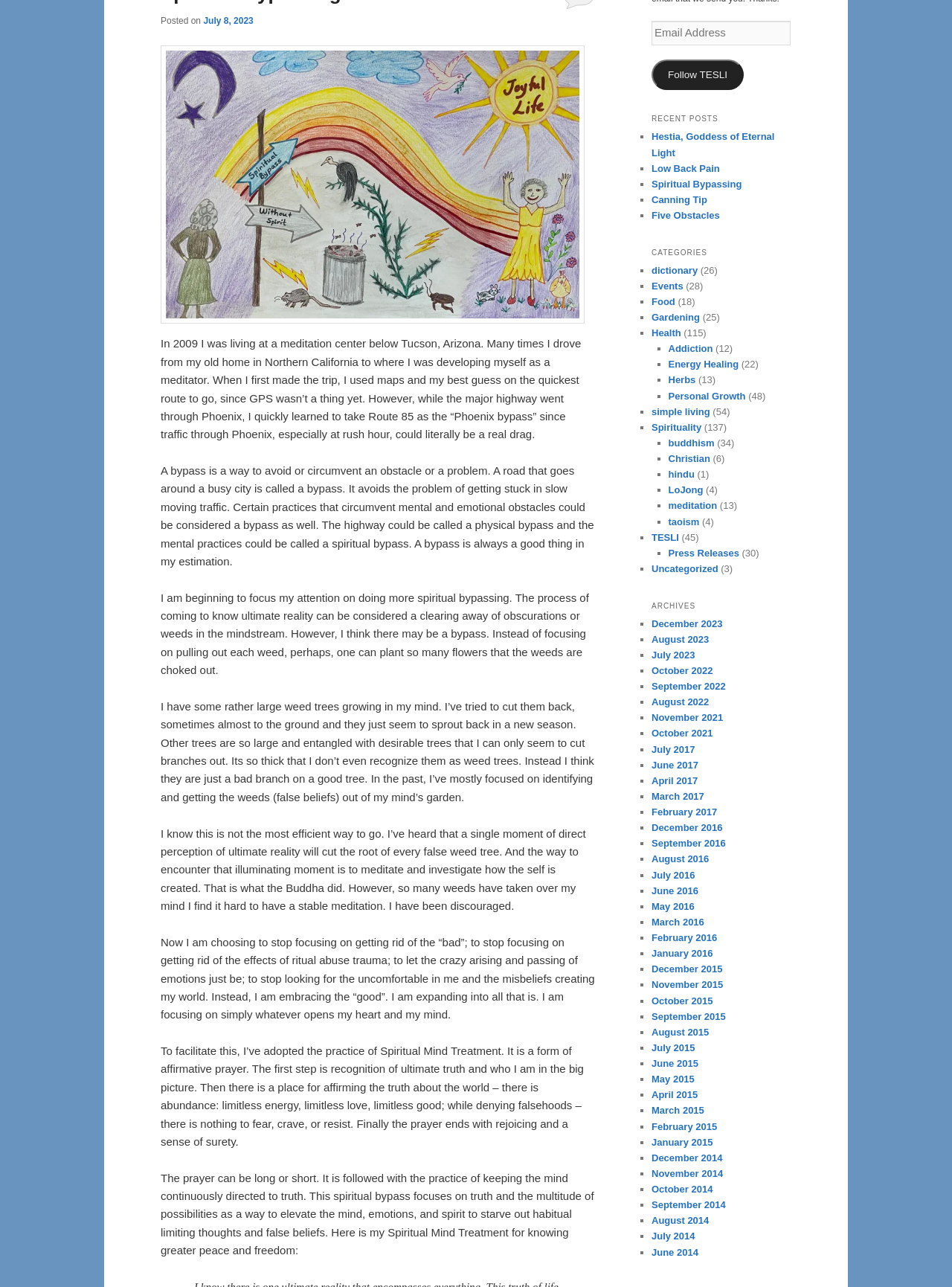Bounding box coordinates are specified in the format (top-left x, top-left y, bottom-right x, bottom-right y). All values are floating point numbers bounded between 0 and 1. Please provide the bounding box coordinate of the region this sentence describes: buddhism

[0.702, 0.34, 0.75, 0.349]